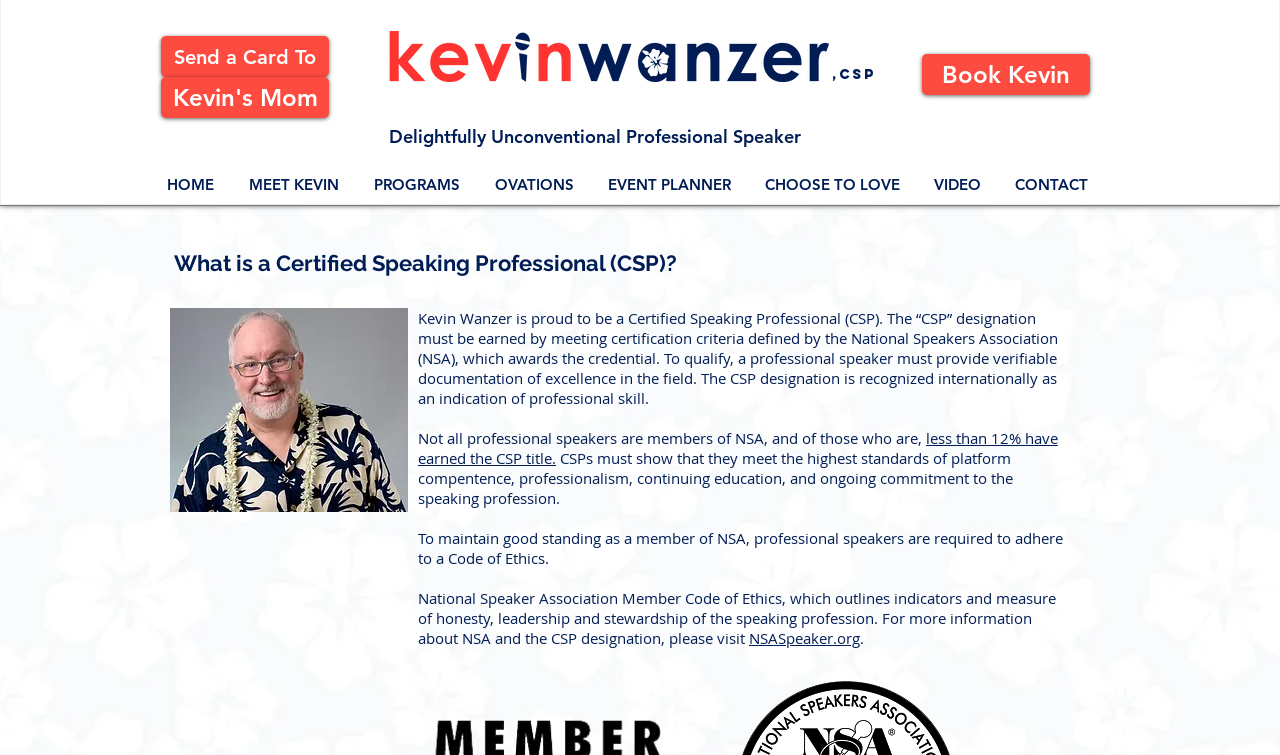Provide a one-word or brief phrase answer to the question:
What is Kevin Wanzer's professional designation?

Certified Speaking Professional